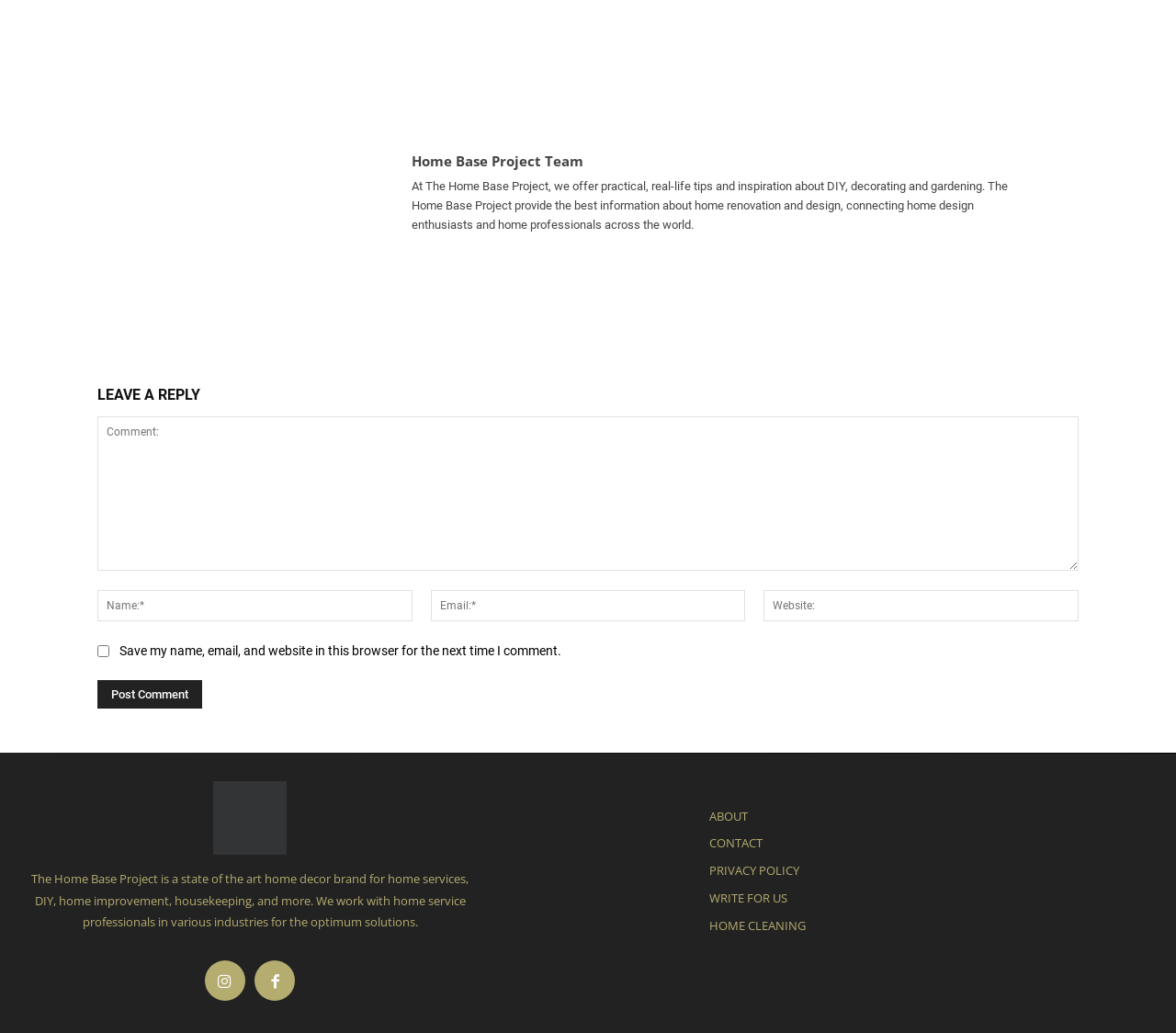Specify the bounding box coordinates for the region that must be clicked to perform the given instruction: "Submit the enquiry form".

None